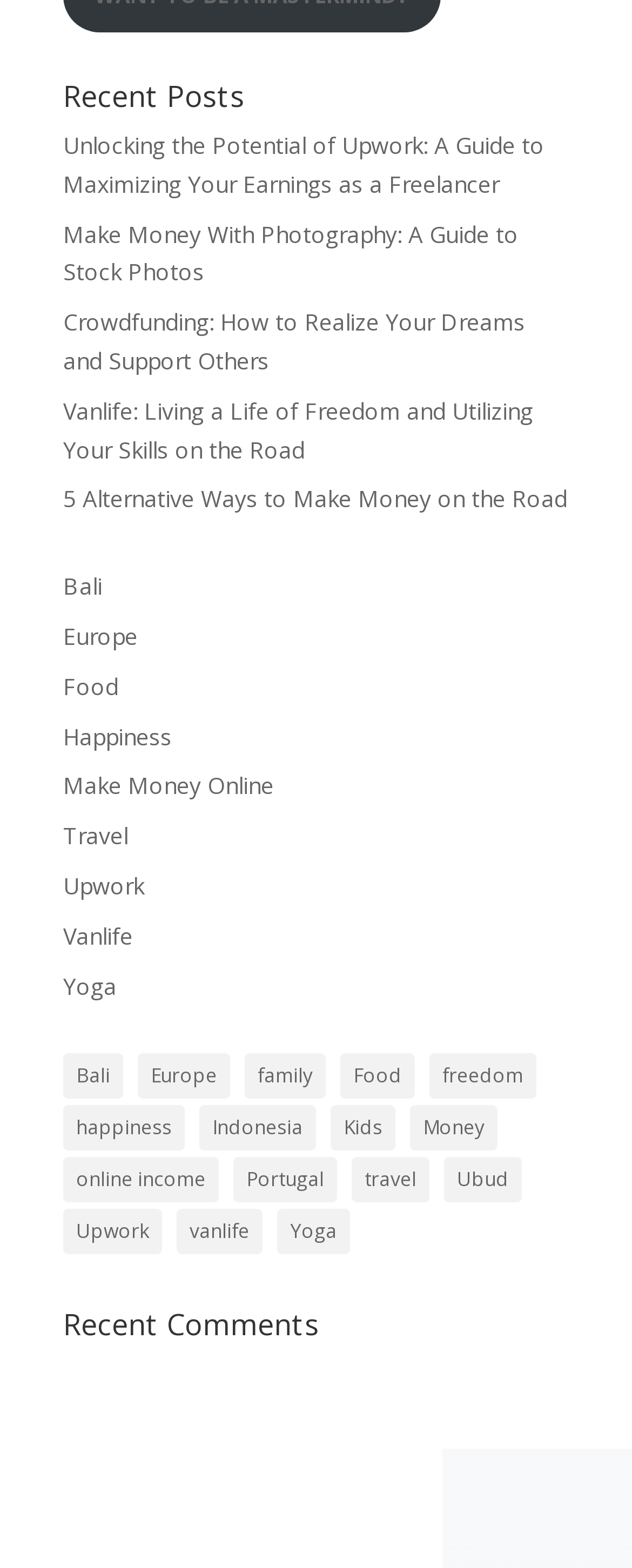Give a one-word or phrase response to the following question: What is the first link under 'Recent Posts'?

Unlocking the Potential of Upwork